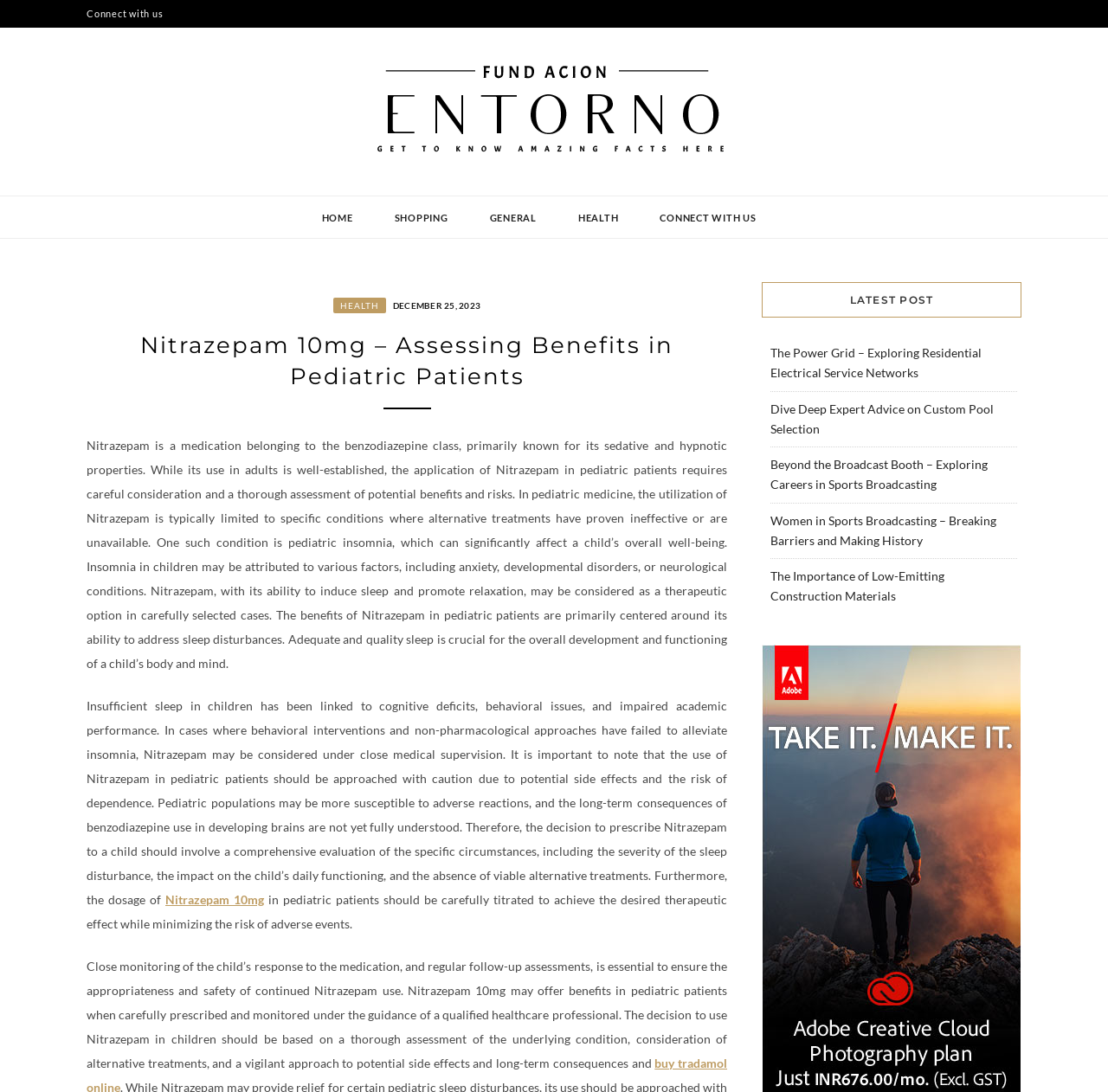Please locate the bounding box coordinates of the element that needs to be clicked to achieve the following instruction: "Click on 'CONNECT WITH US'". The coordinates should be four float numbers between 0 and 1, i.e., [left, top, right, bottom].

[0.592, 0.18, 0.686, 0.219]